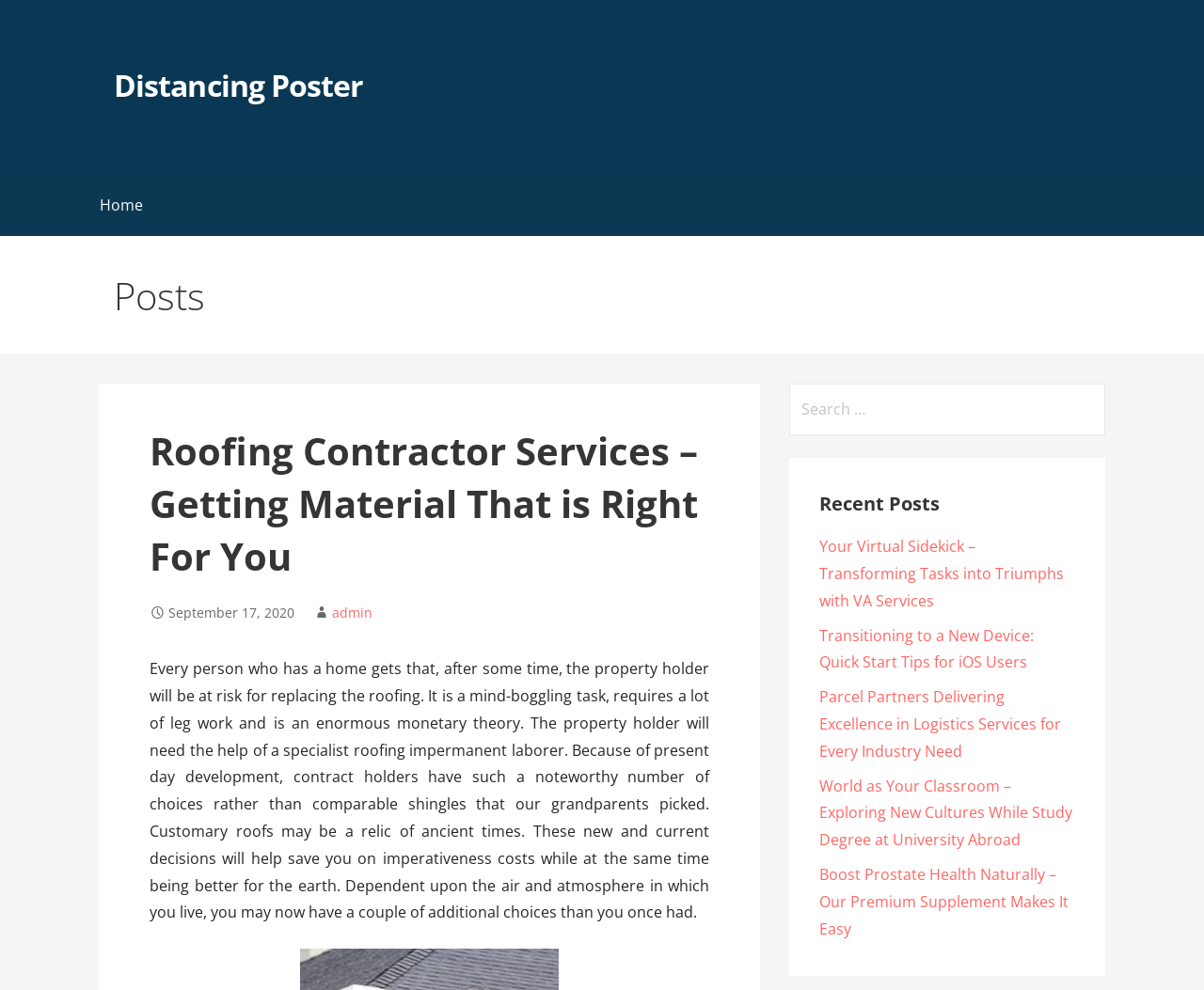Specify the bounding box coordinates of the element's region that should be clicked to achieve the following instruction: "Click on the 'admin' link". The bounding box coordinates consist of four float numbers between 0 and 1, in the format [left, top, right, bottom].

[0.276, 0.61, 0.31, 0.628]